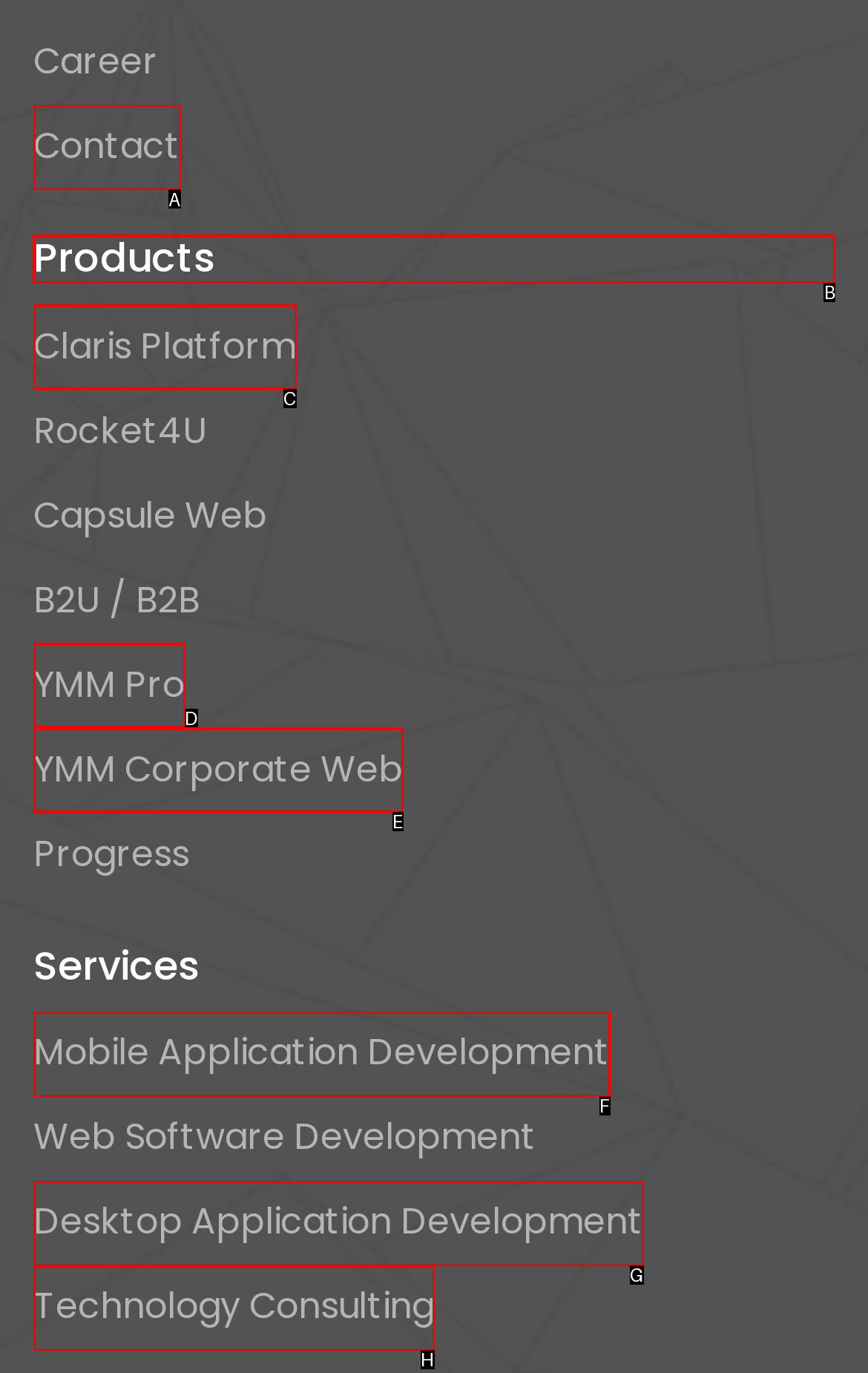Select the HTML element that needs to be clicked to carry out the task: View products
Provide the letter of the correct option.

B